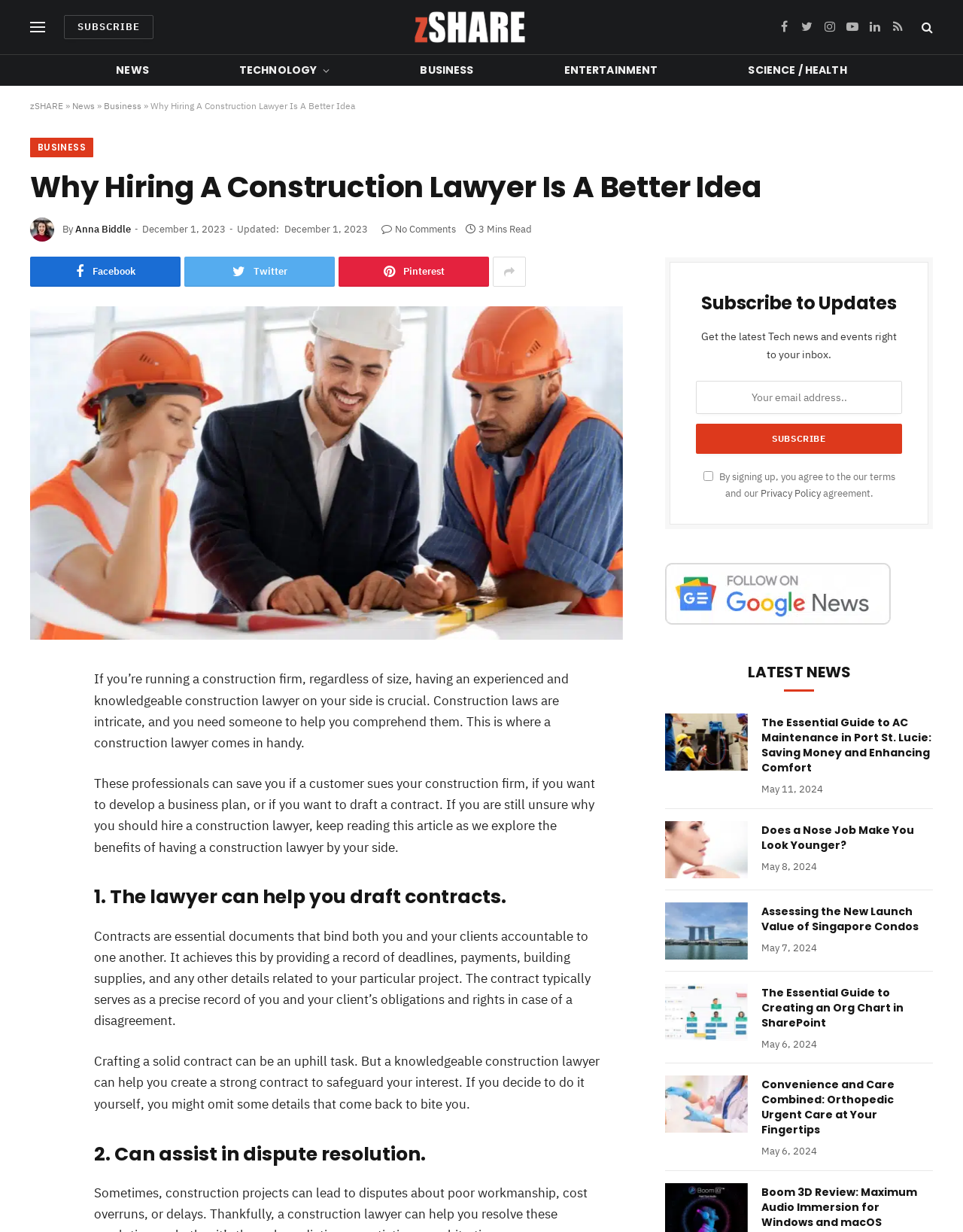What is the purpose of a construction lawyer?
Look at the image and provide a detailed response to the question.

The purpose of a construction lawyer can be inferred from the article, which mentions that they can help with drafting contracts and resolving disputes. This is mentioned in the first two points of the article, which discuss the benefits of having a construction lawyer.